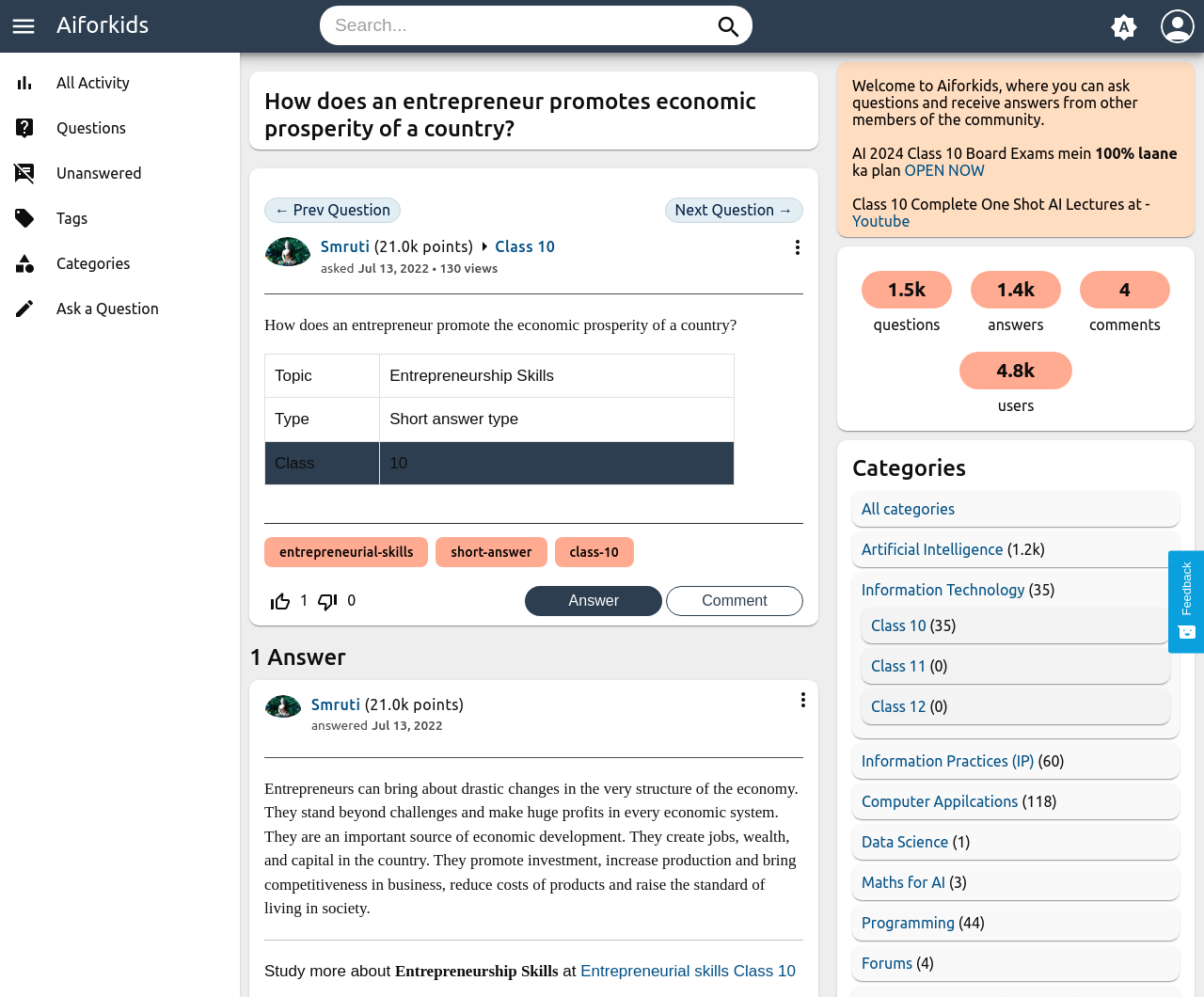Consider the image and give a detailed and elaborate answer to the question: 
What is the type of answer required for this question?

The type of answer required for this question can be found in the table below the question title, where it is listed as 'Type' with the value 'Short answer type'.